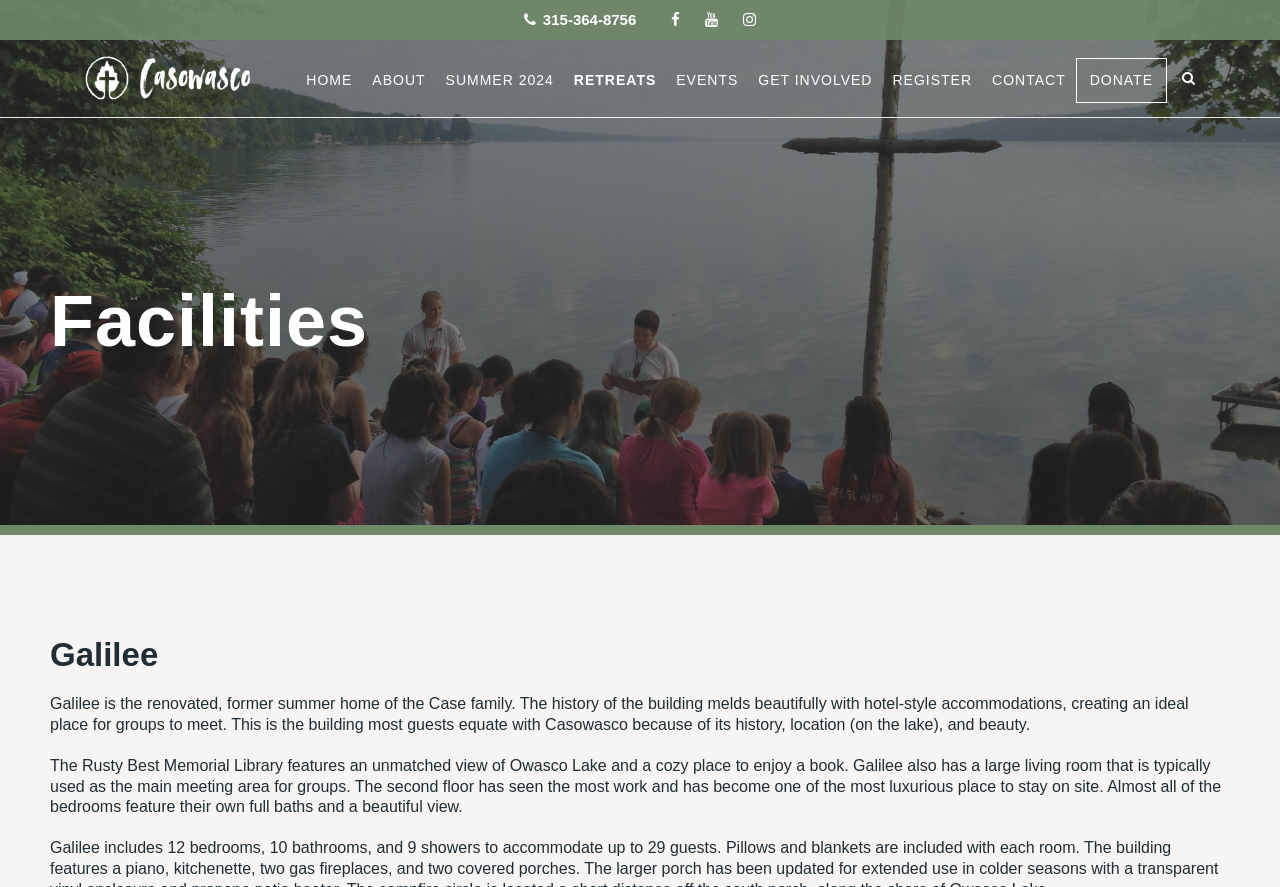What is unique about the bedrooms on the second floor of Galilee?
Analyze the image and deliver a detailed answer to the question.

I determined the answer by reading the description of Galilee, which mentions that 'almost all of the bedrooms feature their own full baths' on the second floor.